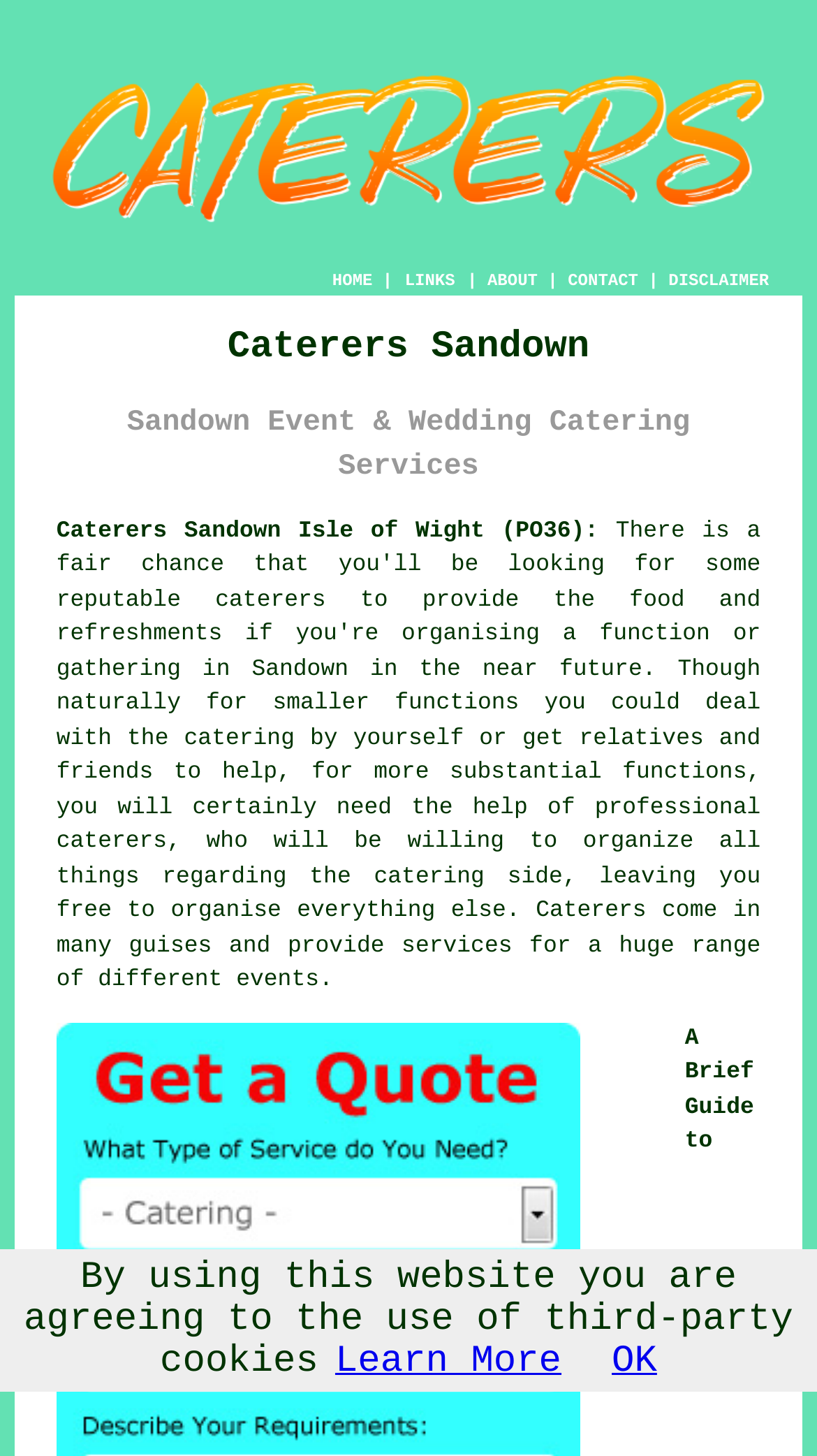Identify the bounding box coordinates of the region that needs to be clicked to carry out this instruction: "Click the HOME link". Provide these coordinates as four float numbers ranging from 0 to 1, i.e., [left, top, right, bottom].

[0.407, 0.187, 0.456, 0.2]